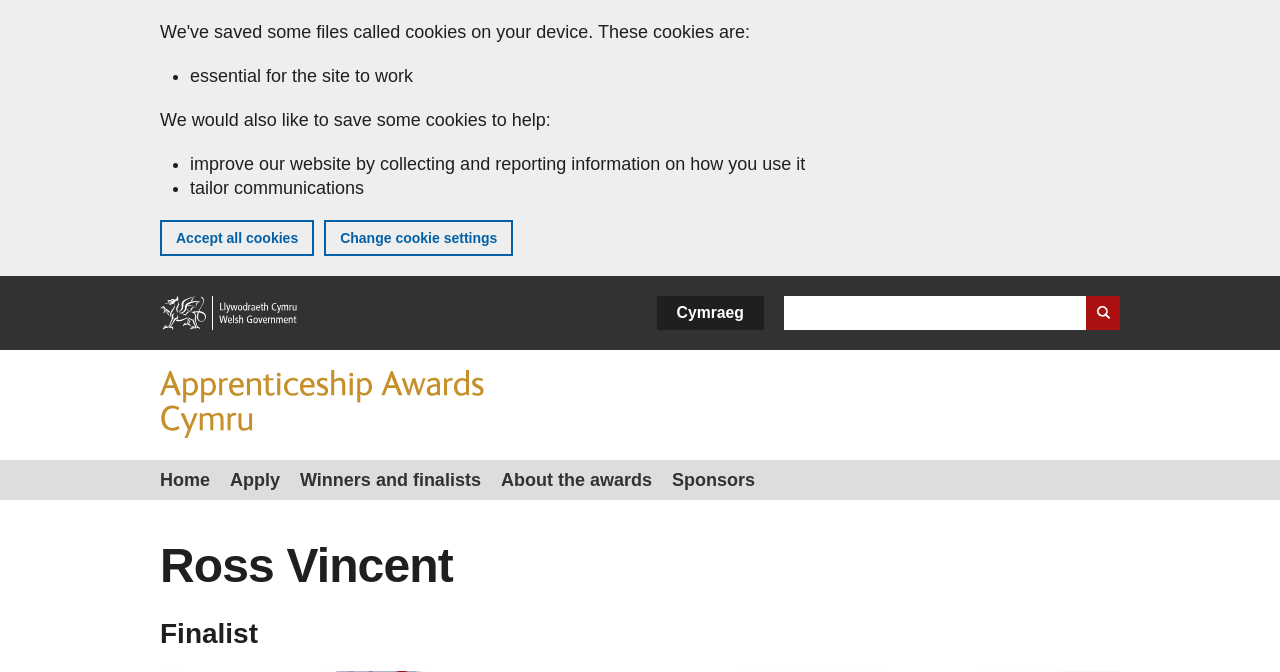Please identify the bounding box coordinates of the clickable area that will allow you to execute the instruction: "View Ross Vincent's profile".

[0.125, 0.774, 0.875, 0.881]